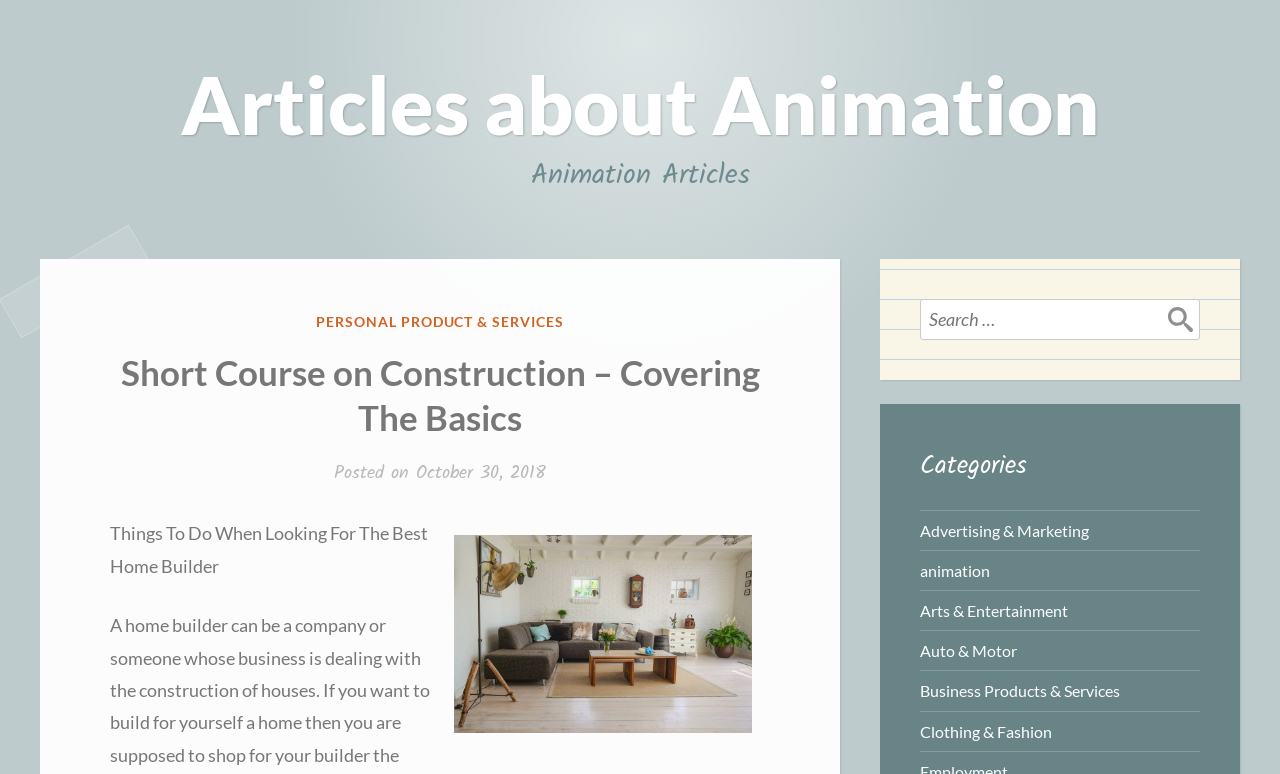Given the description "Personal Product & Services", determine the bounding box of the corresponding UI element.

[0.247, 0.405, 0.441, 0.427]